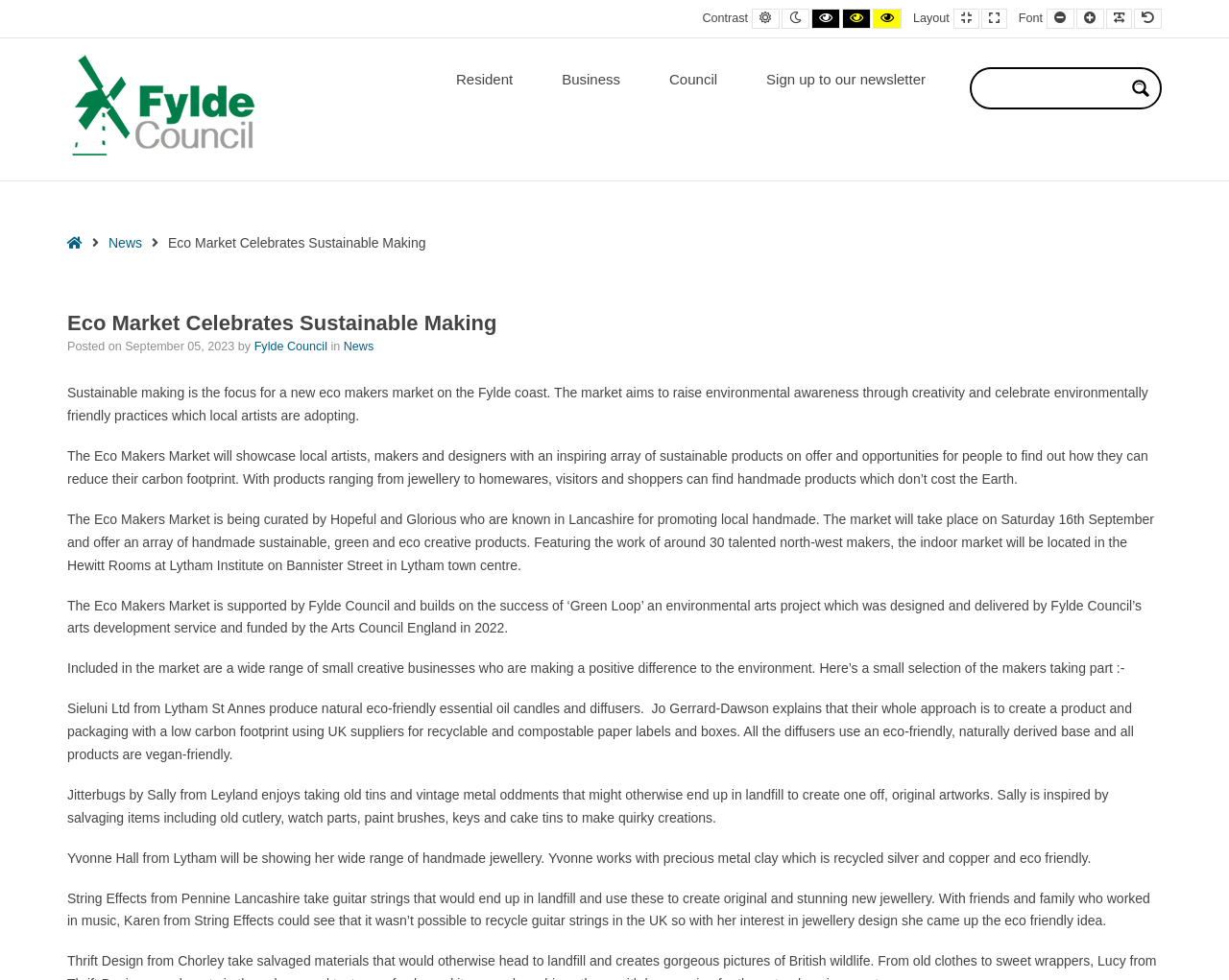Please specify the bounding box coordinates of the clickable region necessary for completing the following instruction: "Get in touch via info@steffca.dk". The coordinates must consist of four float numbers between 0 and 1, i.e., [left, top, right, bottom].

None